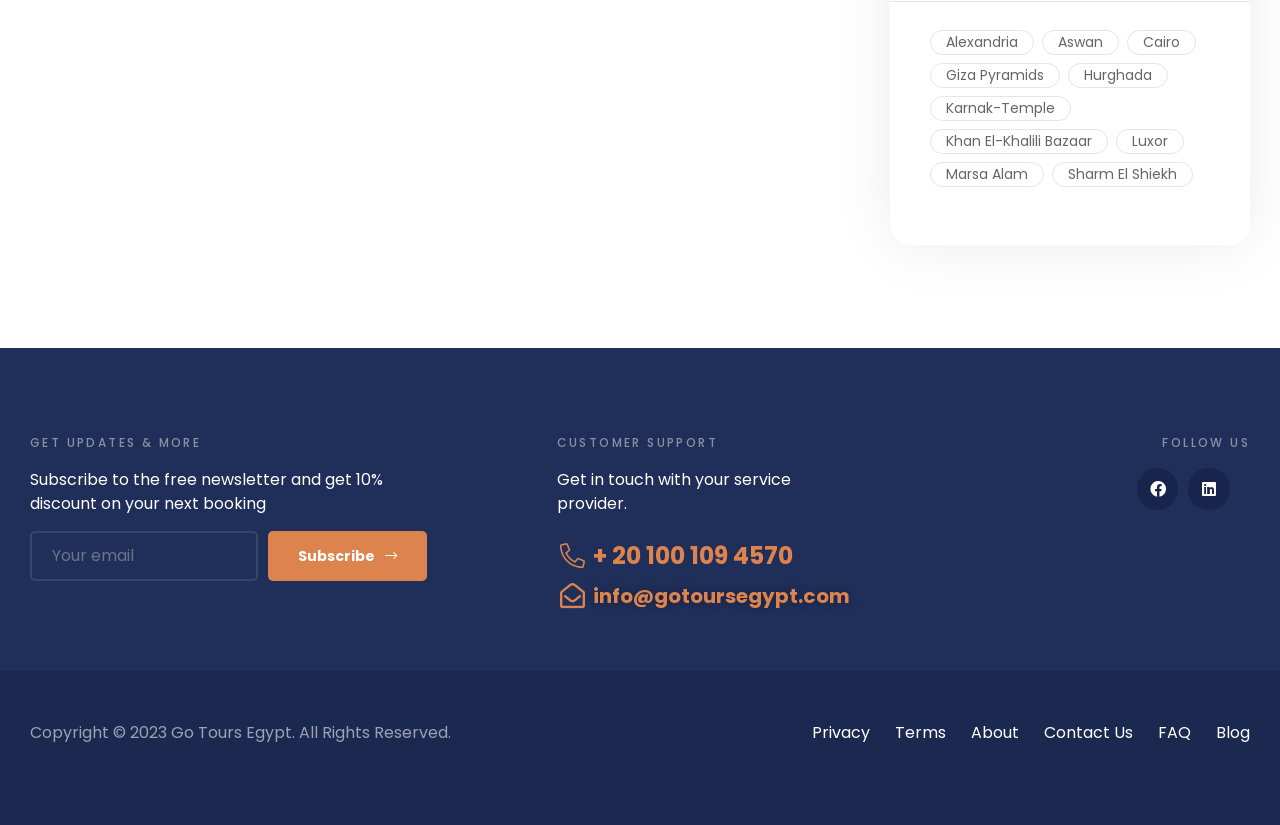Answer the question using only one word or a concise phrase: What is the copyright year of Go Tours Egypt?

2023